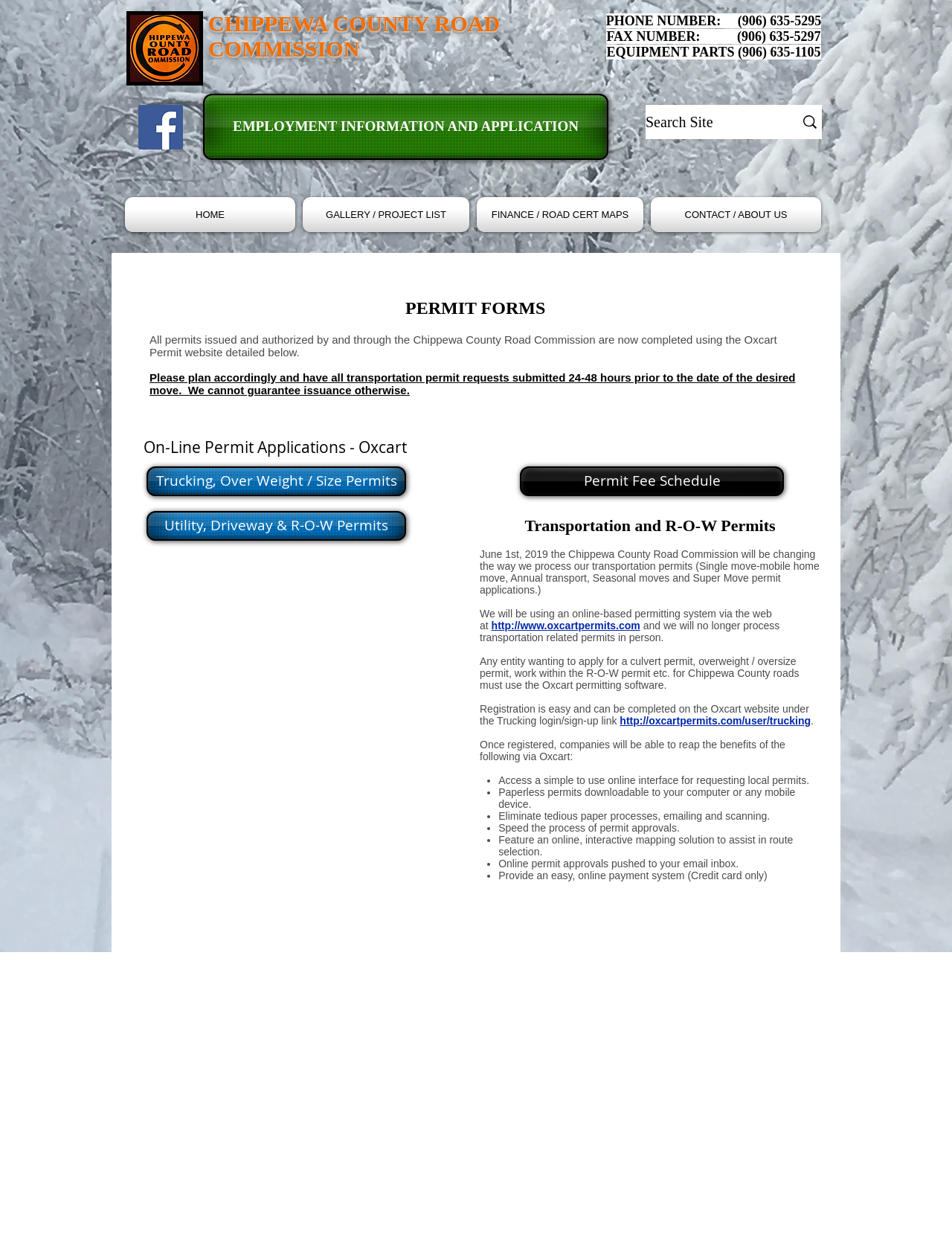Locate the bounding box coordinates of the element you need to click to accomplish the task described by this instruction: "make a donation".

None